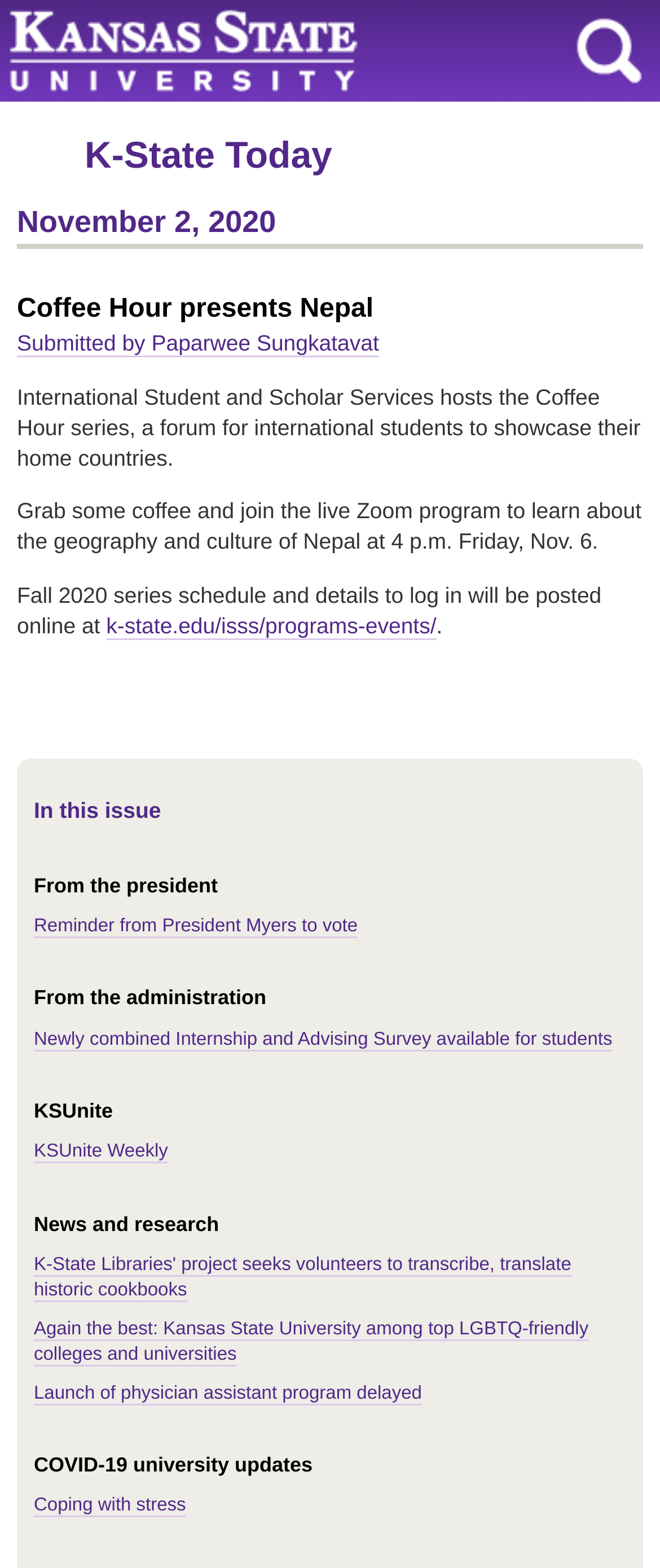Show the bounding box coordinates of the element that should be clicked to complete the task: "Visit Kansas State University homepage".

[0.0, 0.0, 0.936, 0.065]